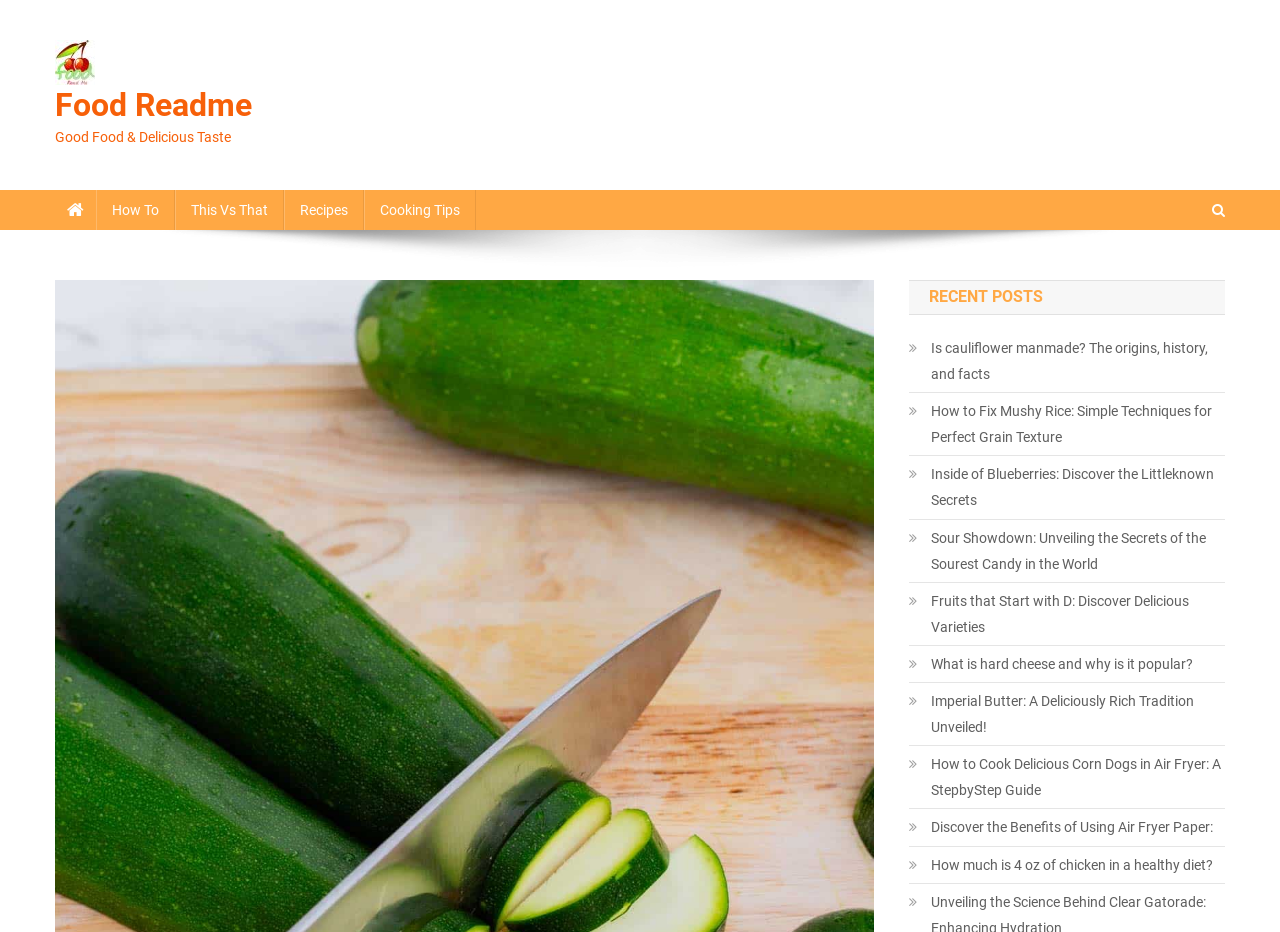Using the given element description, provide the bounding box coordinates (top-left x, top-left y, bottom-right x, bottom-right y) for the corresponding UI element in the screenshot: Recipes

[0.222, 0.204, 0.284, 0.247]